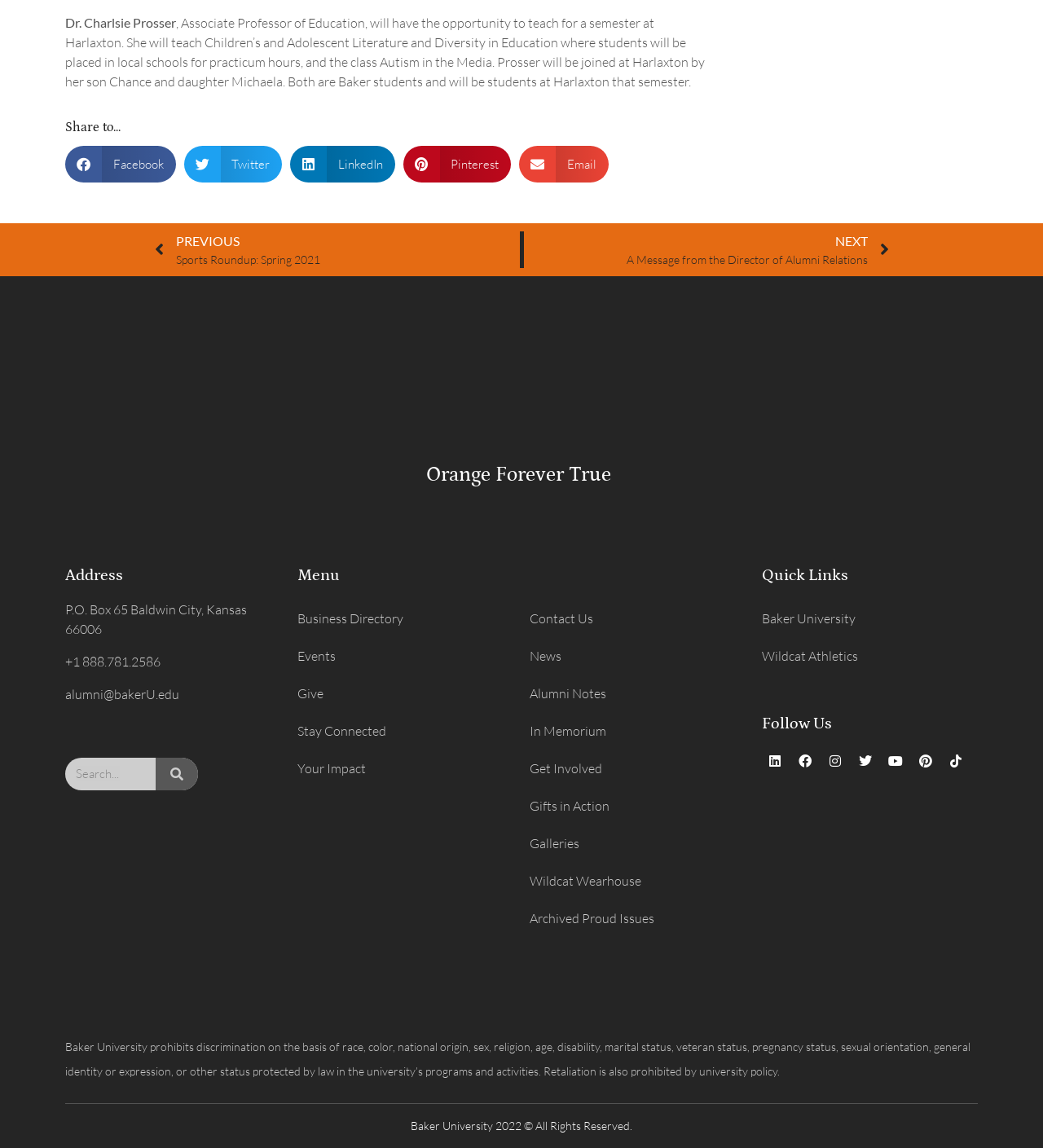Utilize the information from the image to answer the question in detail:
What is the name of the semester where Dr. Prosser will teach?

The answer can be found in the second StaticText element, which mentions 'She will teach for a semester at Harlaxton'.